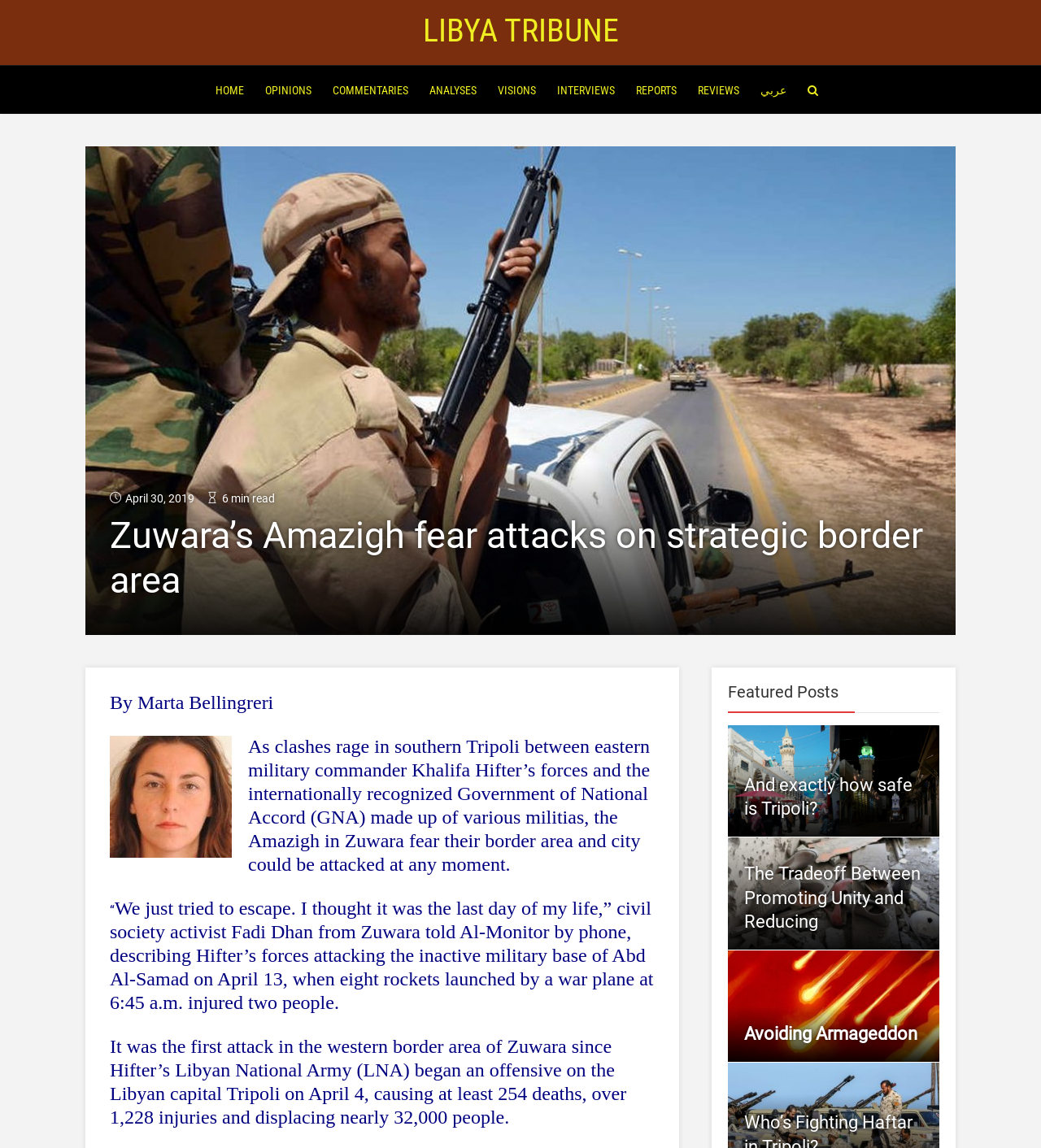Find the bounding box coordinates of the clickable element required to execute the following instruction: "Read the article about And exactly how safe is Tripoli?". Provide the coordinates as four float numbers between 0 and 1, i.e., [left, top, right, bottom].

[0.715, 0.675, 0.877, 0.713]